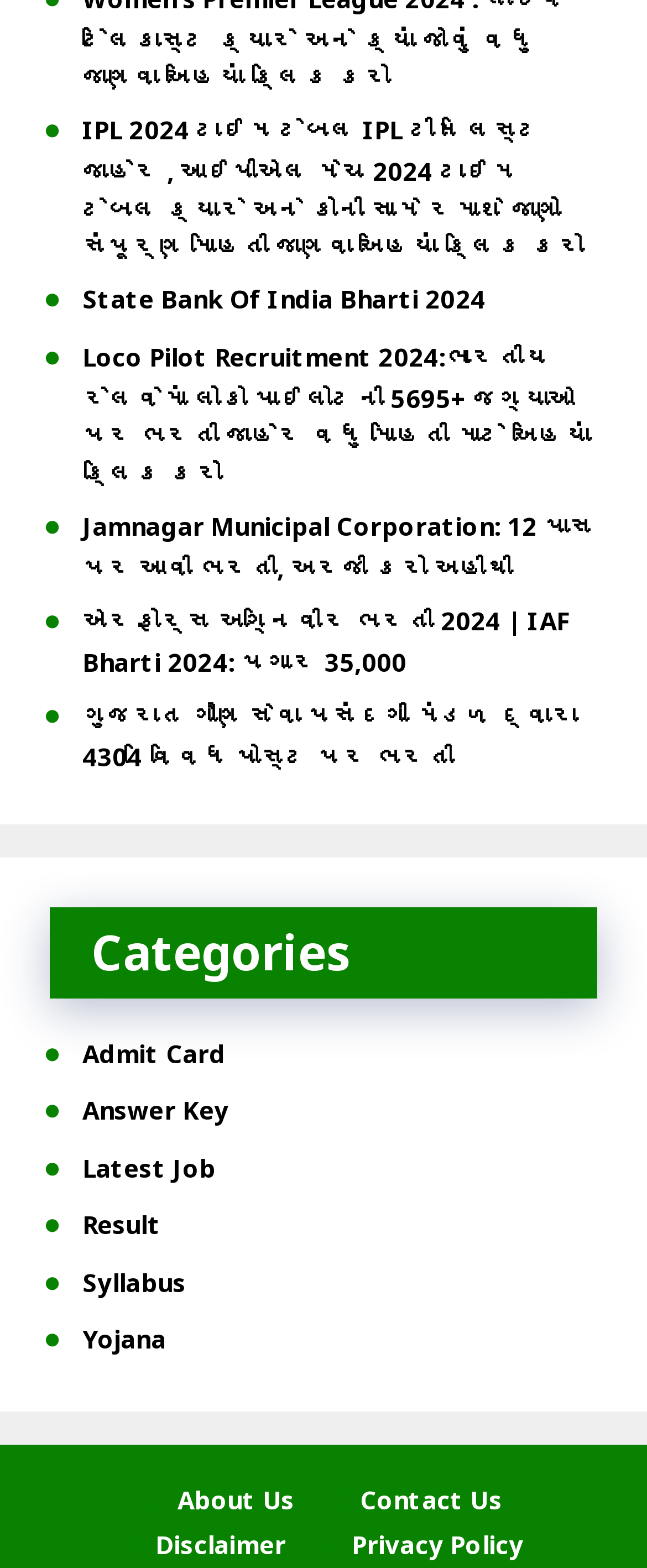How many links are there in the footer section?
Provide a well-explained and detailed answer to the question.

I counted the number of links in the footer section, which are About Us, Contact Us, Disclaimer, and Privacy Policy. There are 4 links in total.